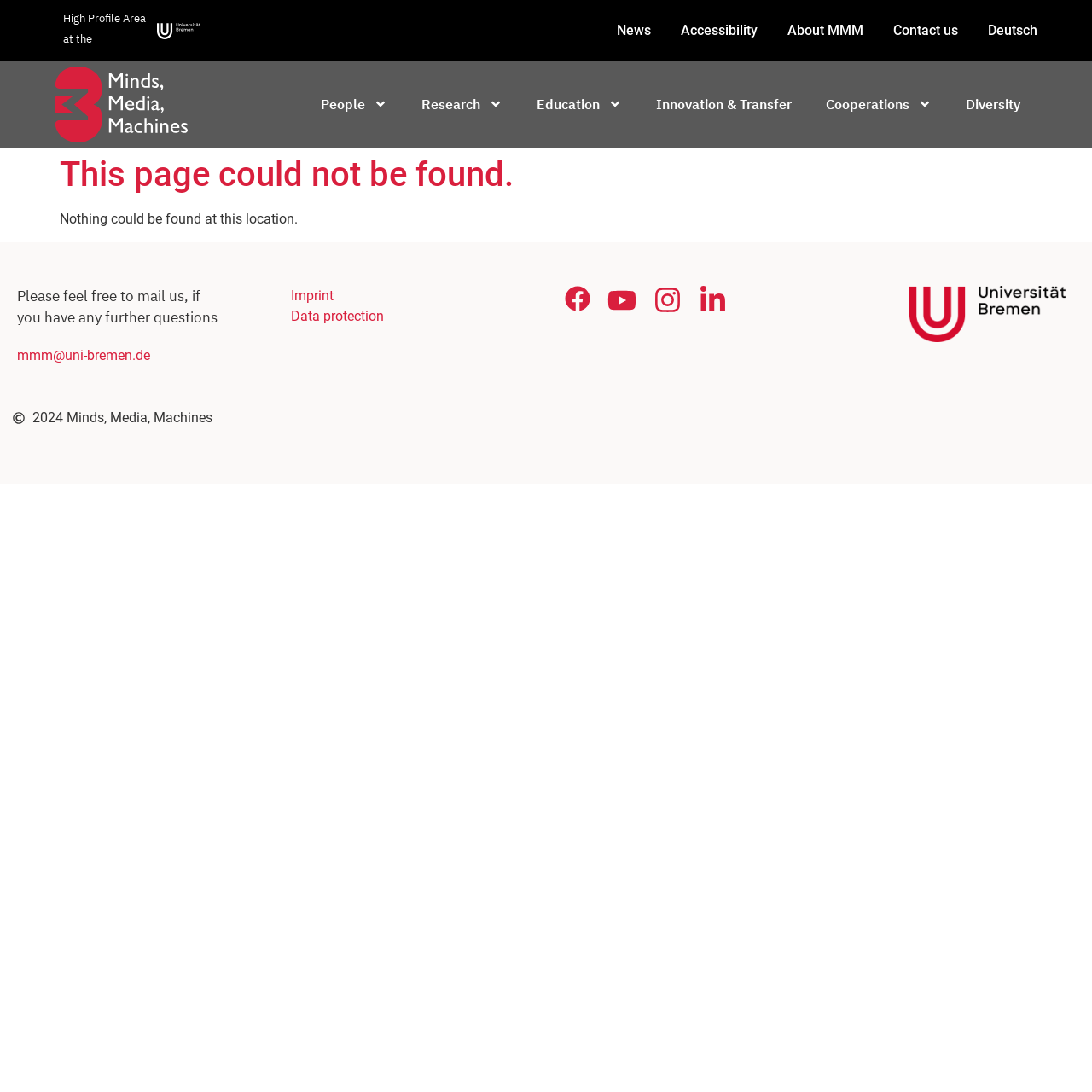Please specify the bounding box coordinates for the clickable region that will help you carry out the instruction: "Click the About MMM link".

[0.721, 0.01, 0.791, 0.046]